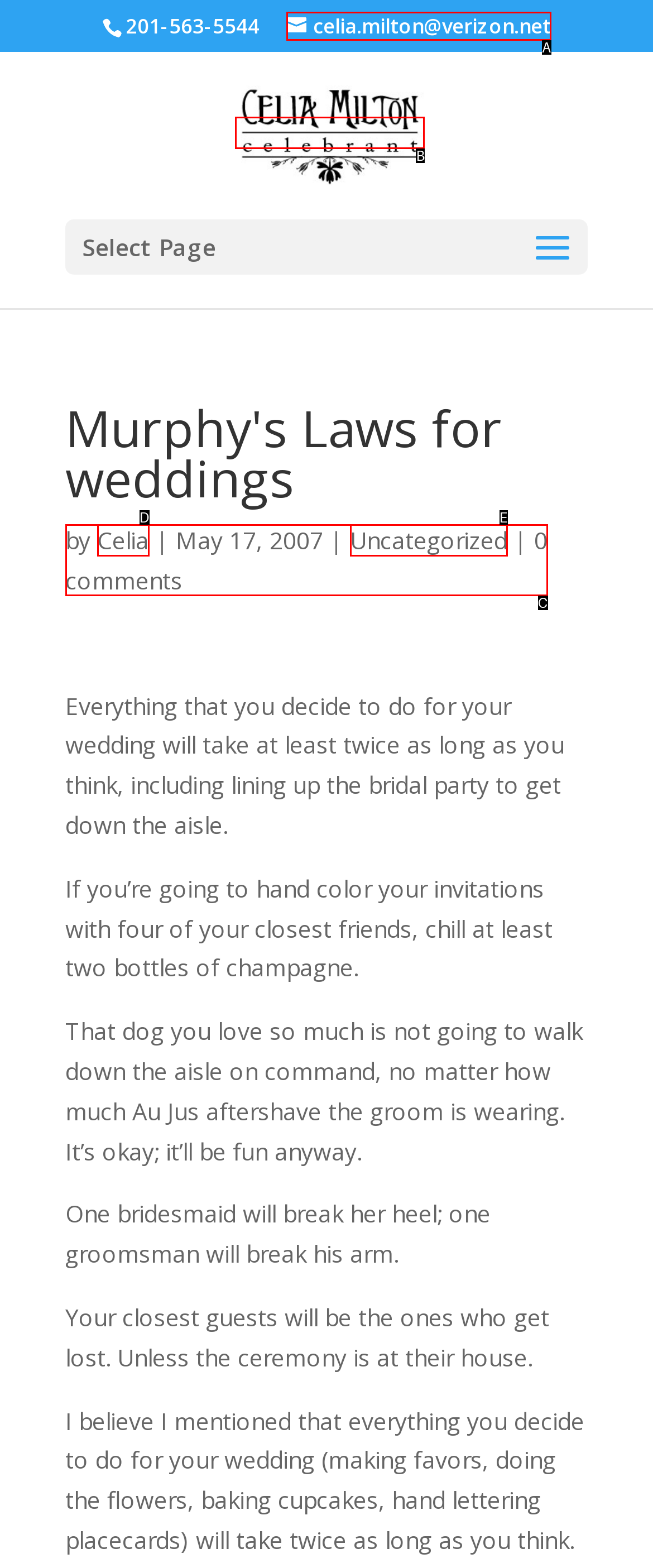Using the description: celia.milton@verizon.net
Identify the letter of the corresponding UI element from the choices available.

A